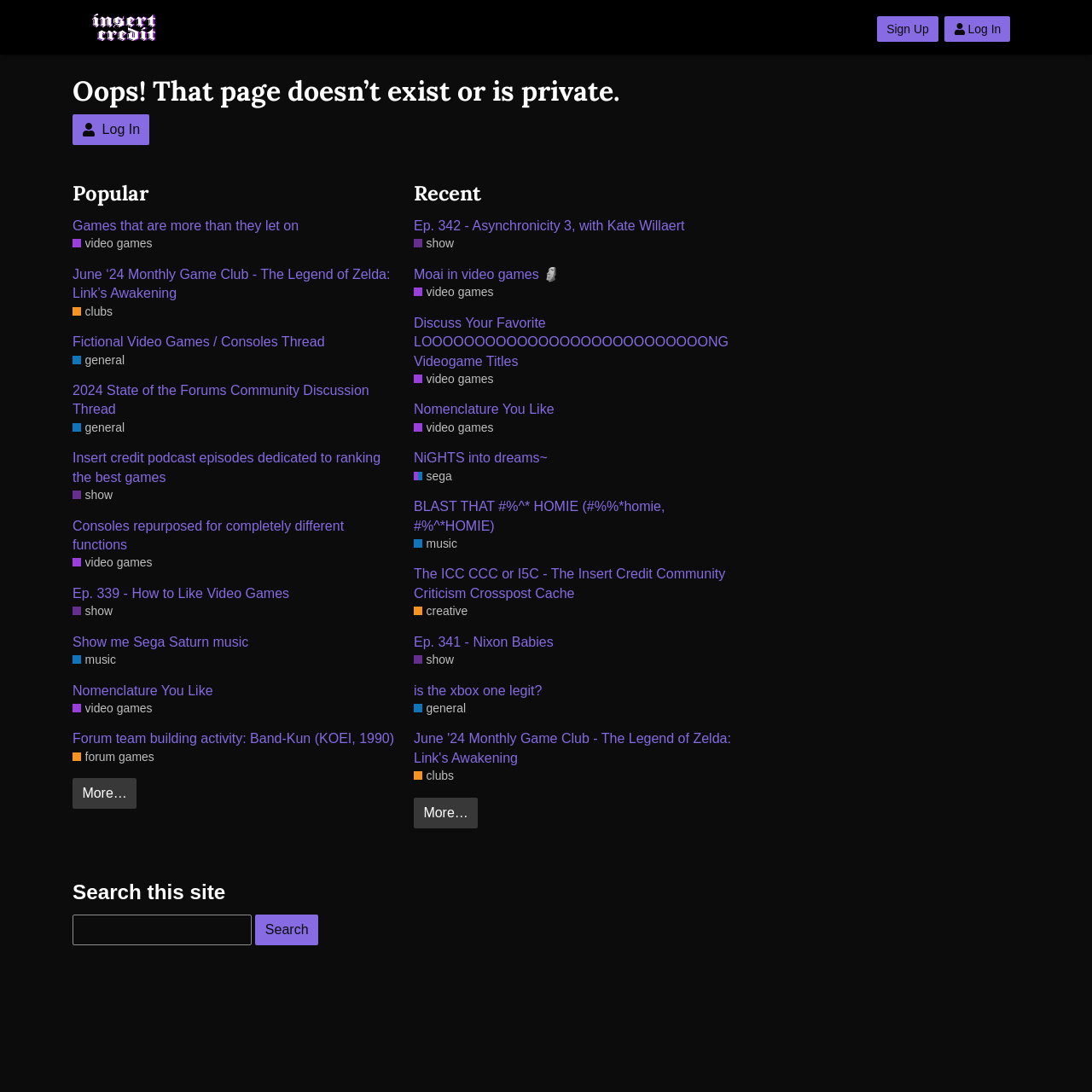How many sections are there on the page?
Provide a detailed and extensive answer to the question.

The page appears to be divided into two sections, one with the heading 'Popular' and another with the heading 'Recent', which suggests that there are two main sections on the page.